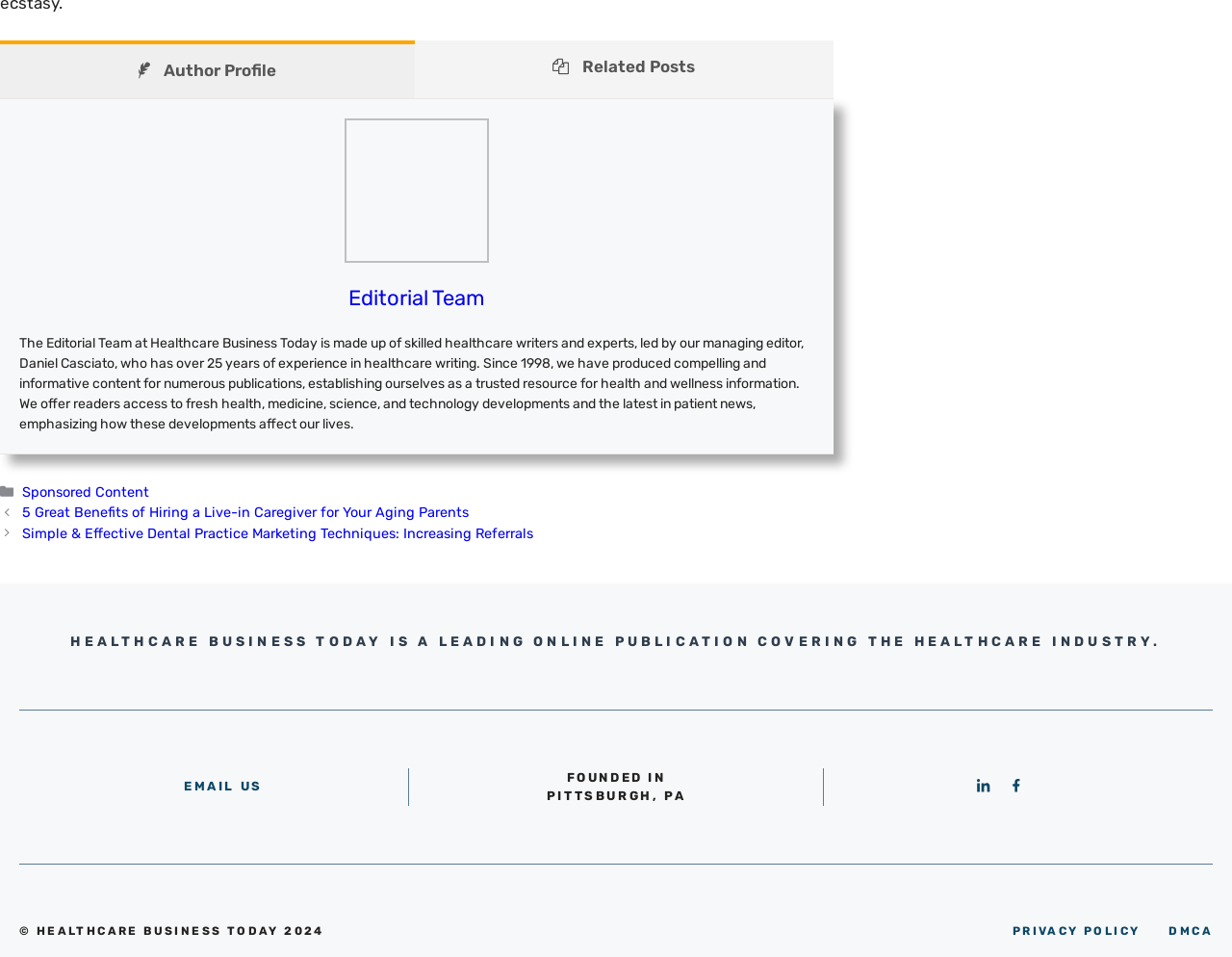Determine the bounding box coordinates of the clickable element to achieve the following action: 'Visit the sponsored content page'. Provide the coordinates as four float values between 0 and 1, formatted as [left, top, right, bottom].

[0.018, 0.505, 0.121, 0.523]